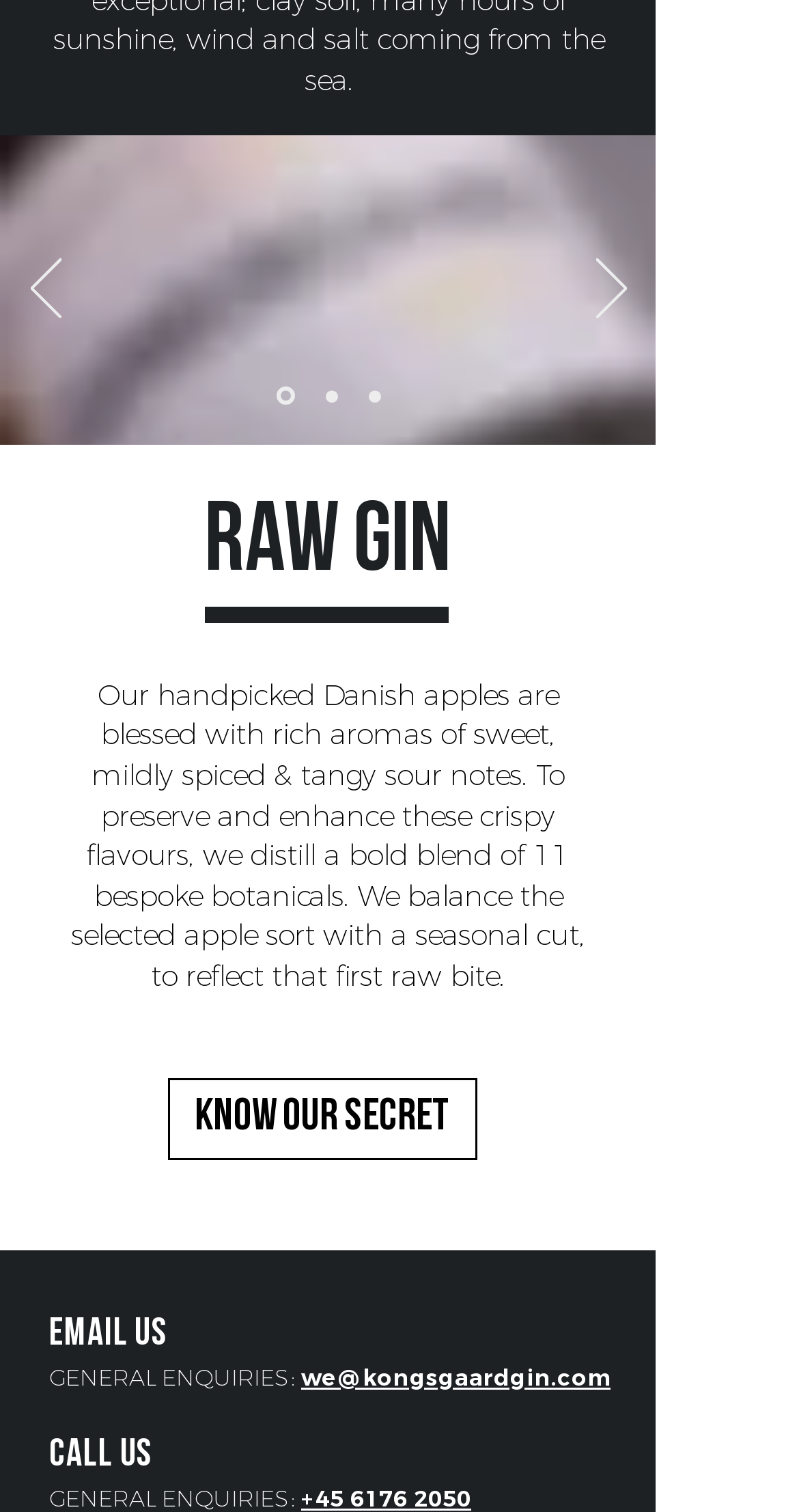How many bespoke botanicals are used in the gin?
Use the information from the image to give a detailed answer to the question.

According to the webpage, the text 'we distill a bold blend of 11 bespoke botanicals' indicates that 11 bespoke botanicals are used in the gin.